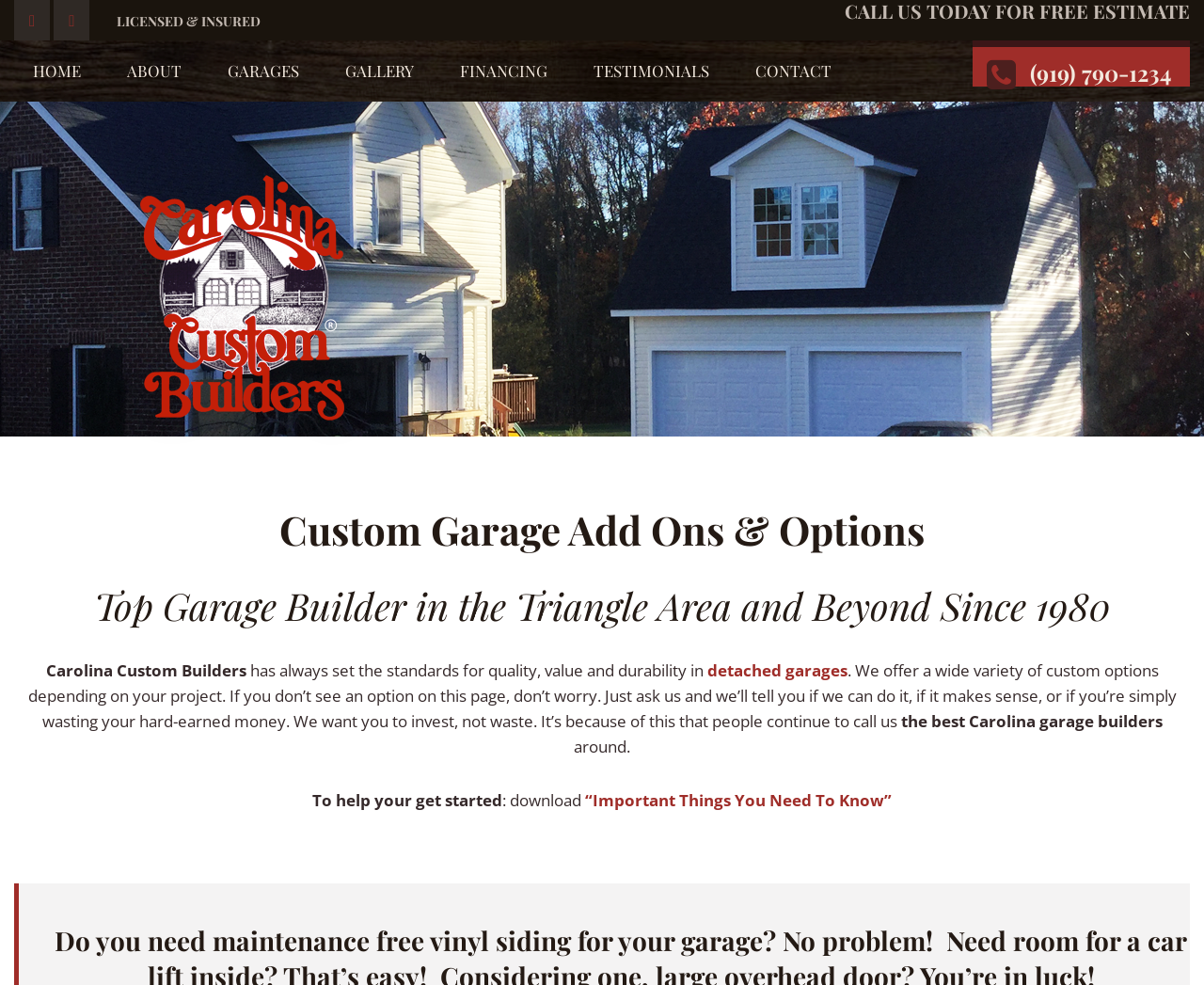Provide a short, one-word or phrase answer to the question below:
How can I get started with my garage project?

Download 'Important Things You Need To Know'